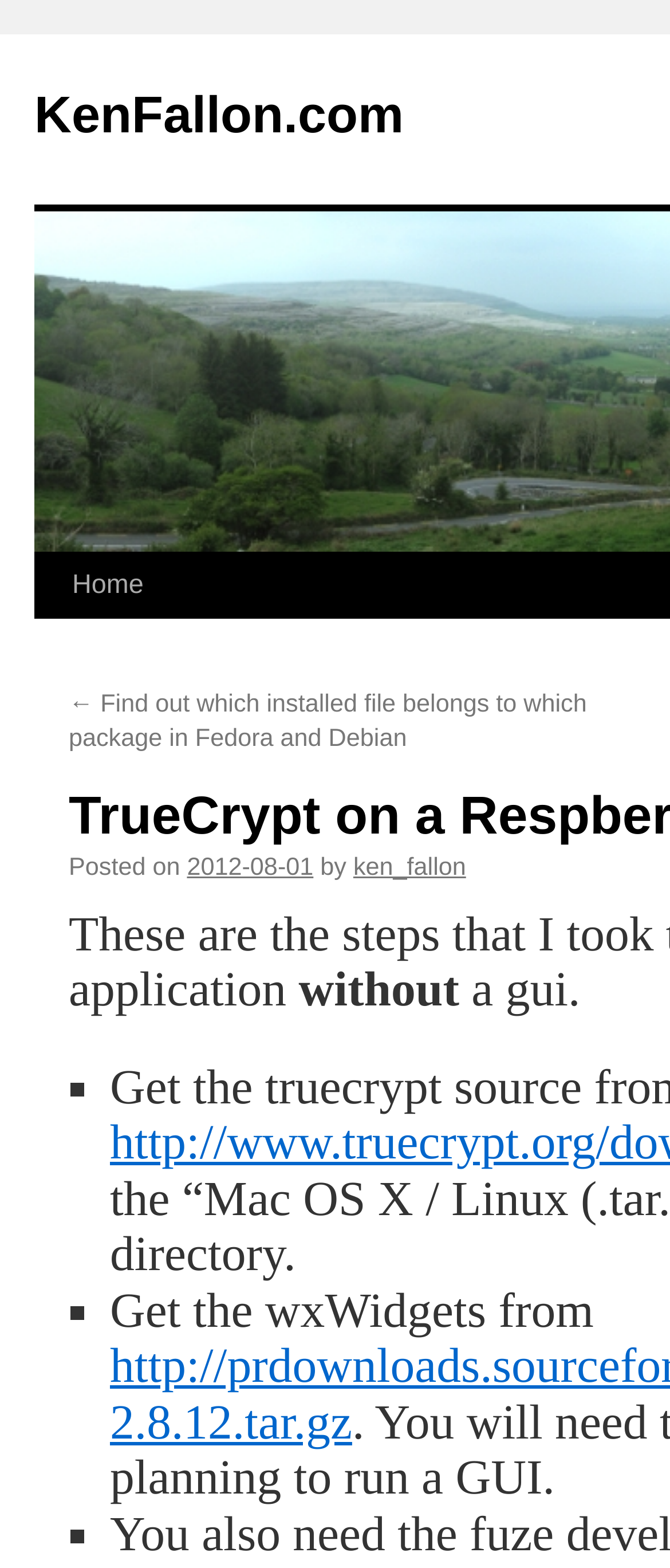What is the purpose of the post?
Could you answer the question in a detailed manner, providing as much information as possible?

I found the purpose of the post by looking at the content of the post which provides a step-by-step guide on using TrueCrypt on Raspberry PI without a GUI.